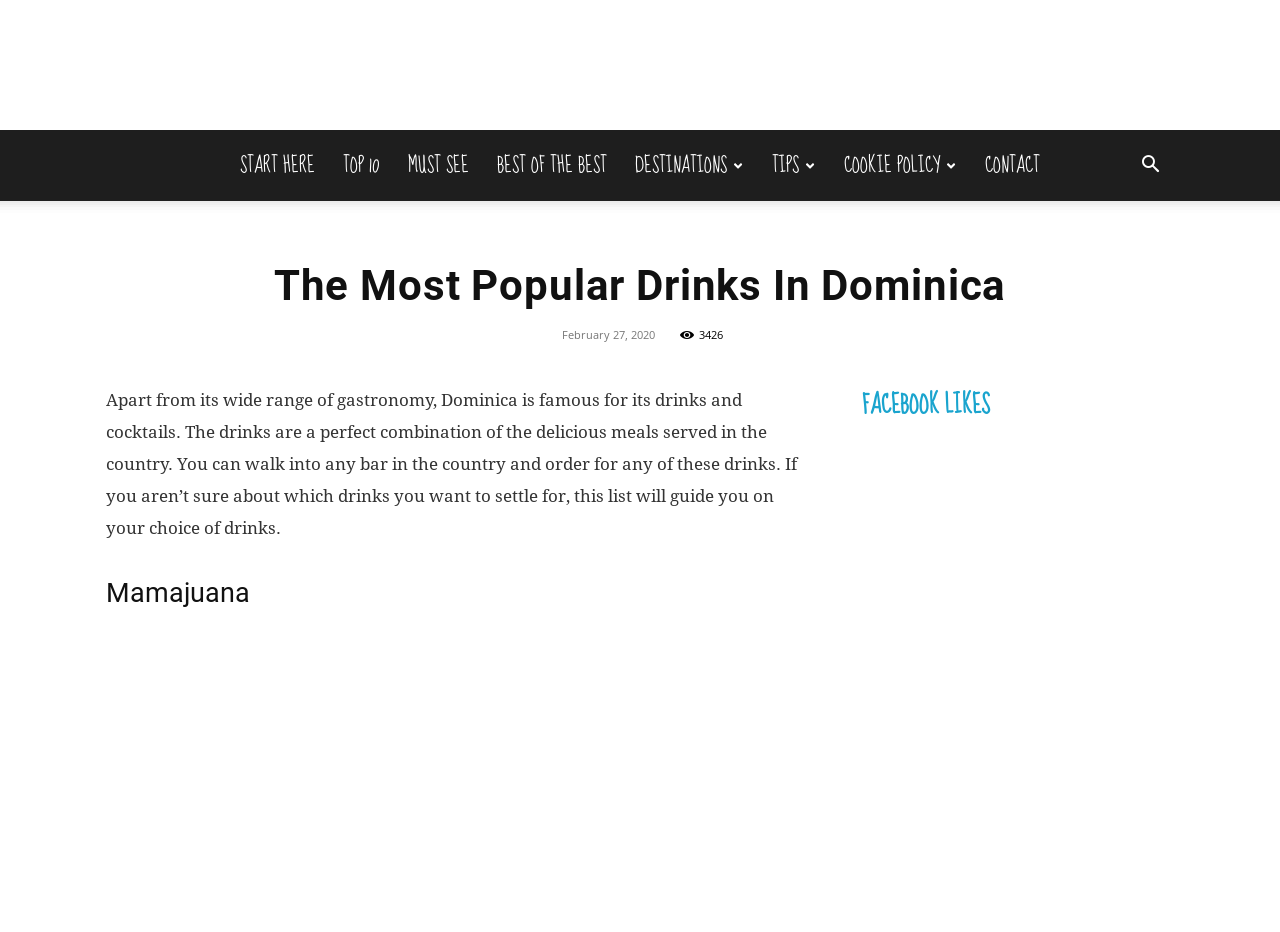Bounding box coordinates are specified in the format (top-left x, top-left y, bottom-right x, bottom-right y). All values are floating point numbers bounded between 0 and 1. Please provide the bounding box coordinate of the region this sentence describes: Contact

[0.759, 0.139, 0.823, 0.216]